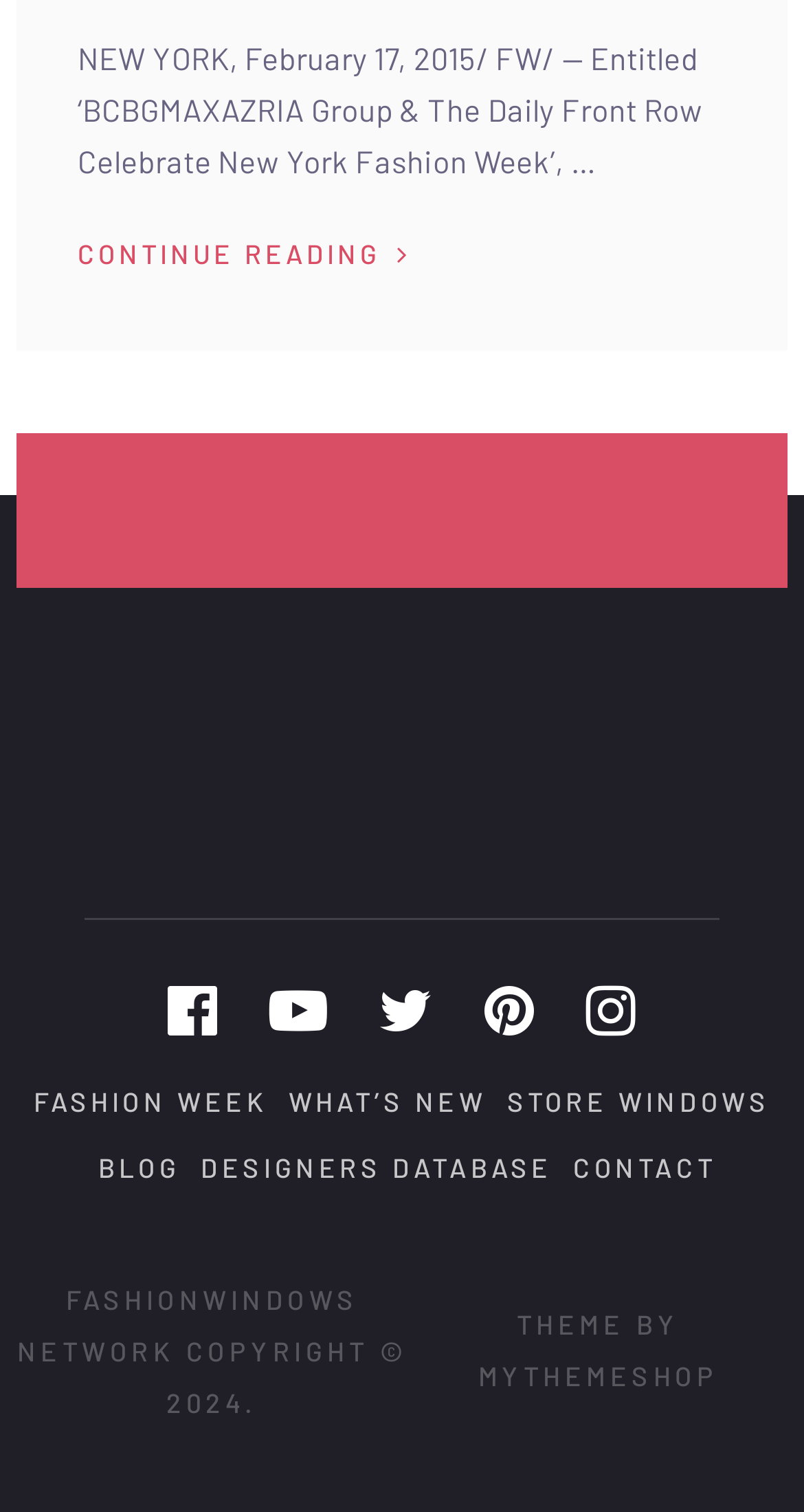Please study the image and answer the question comprehensively:
What is the copyright year?

The StaticText element at the bottom of the page displays the copyright information, which includes the year 2024.